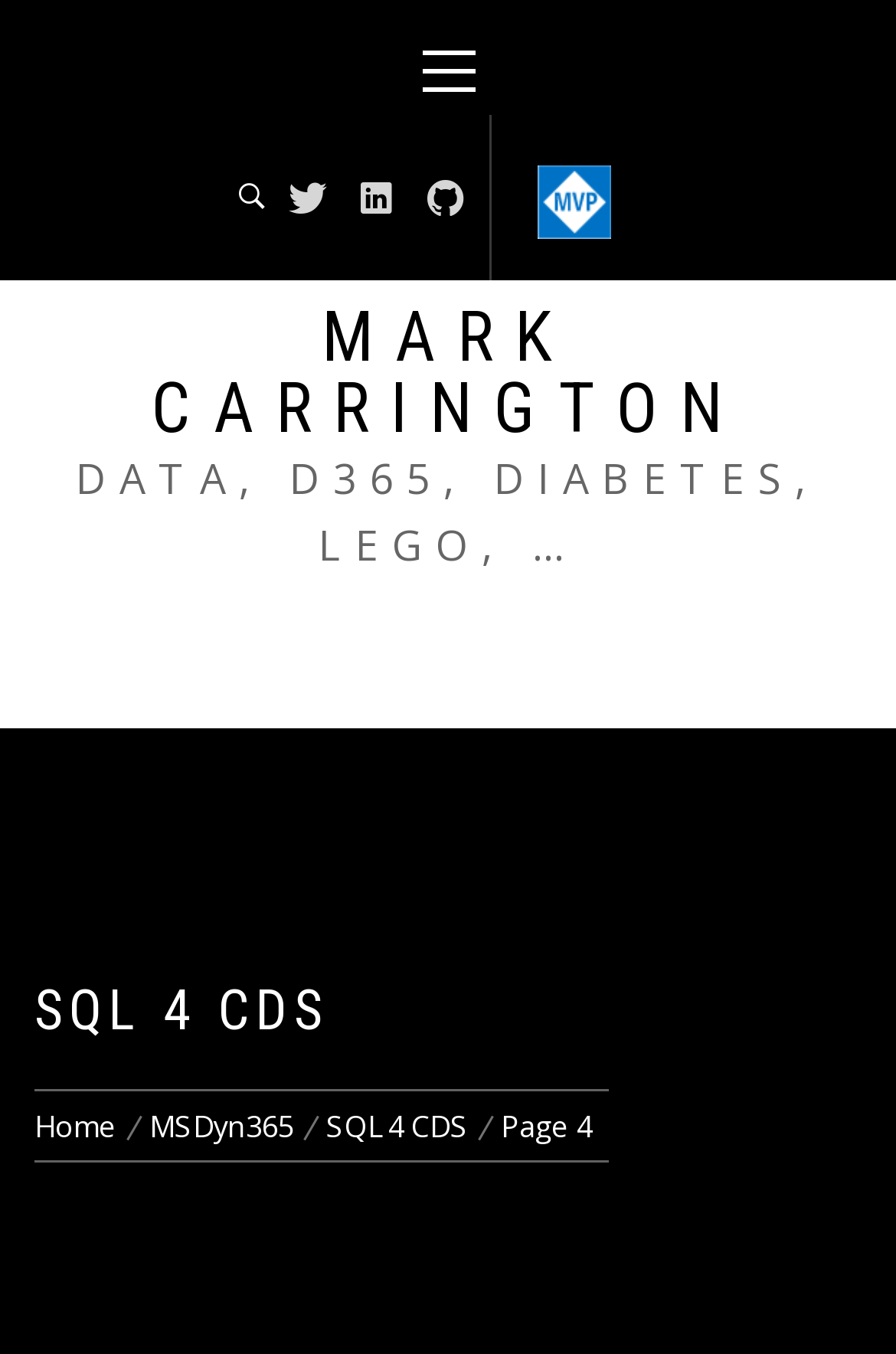Find the bounding box coordinates of the clickable element required to execute the following instruction: "Expand the 'Primary Menu'". Provide the coordinates as four float numbers between 0 and 1, i.e., [left, top, right, bottom].

[0.244, 0.0, 0.756, 0.085]